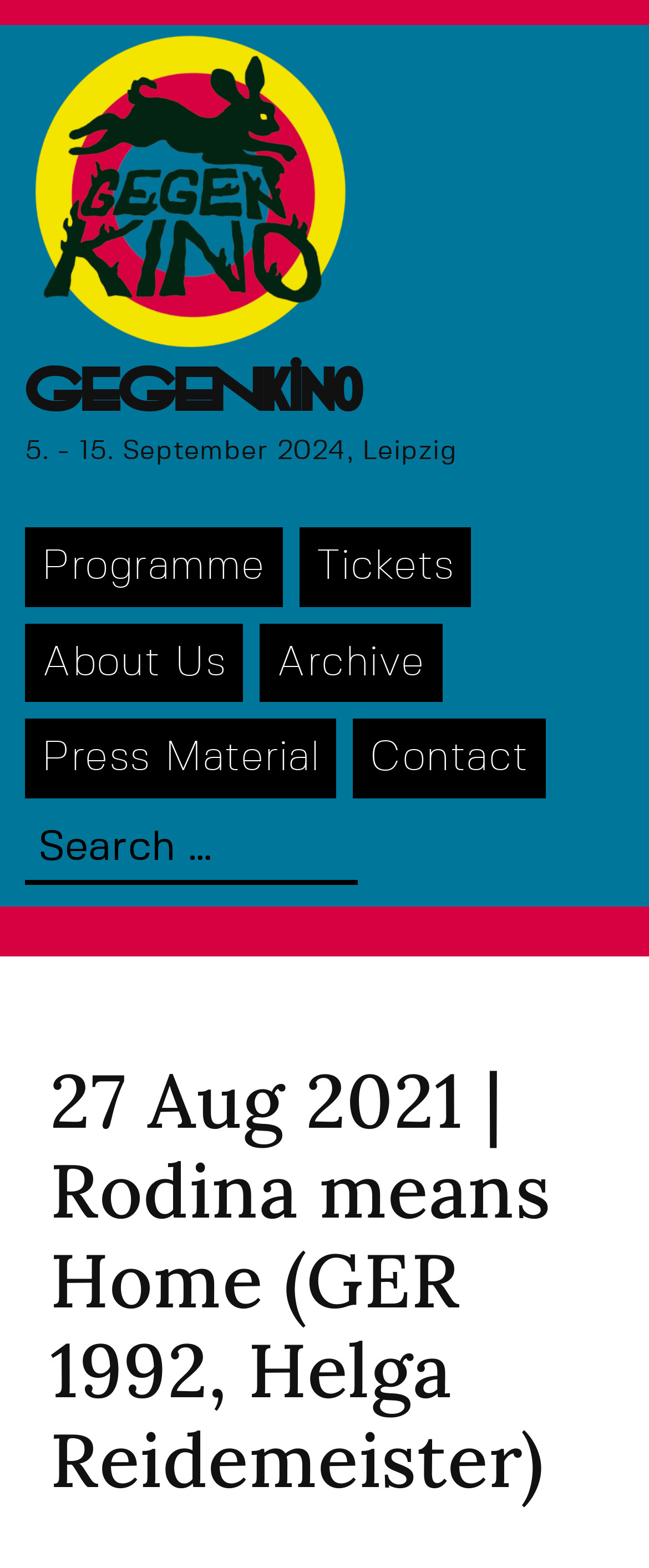Analyze the image and answer the question with as much detail as possible: 
What is the title of the featured film?

The title of the featured film can be found in the heading element '27 Aug 2021 | Rodina means Home (GER 1992, Helga Reidemeister)' which is located at the bottom of the webpage.